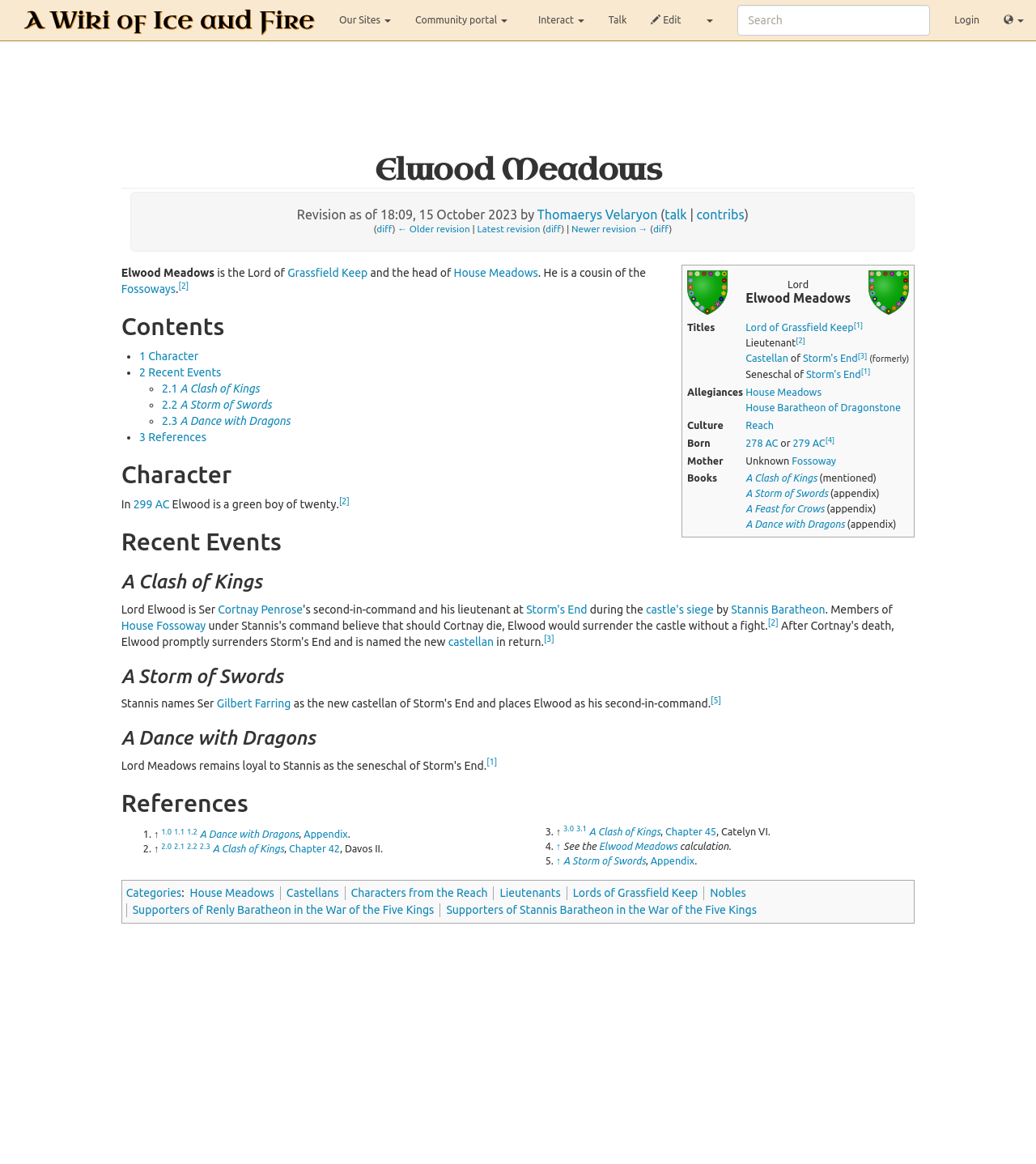Locate the bounding box coordinates of the element you need to click to accomplish the task described by this instruction: "Search for something".

None